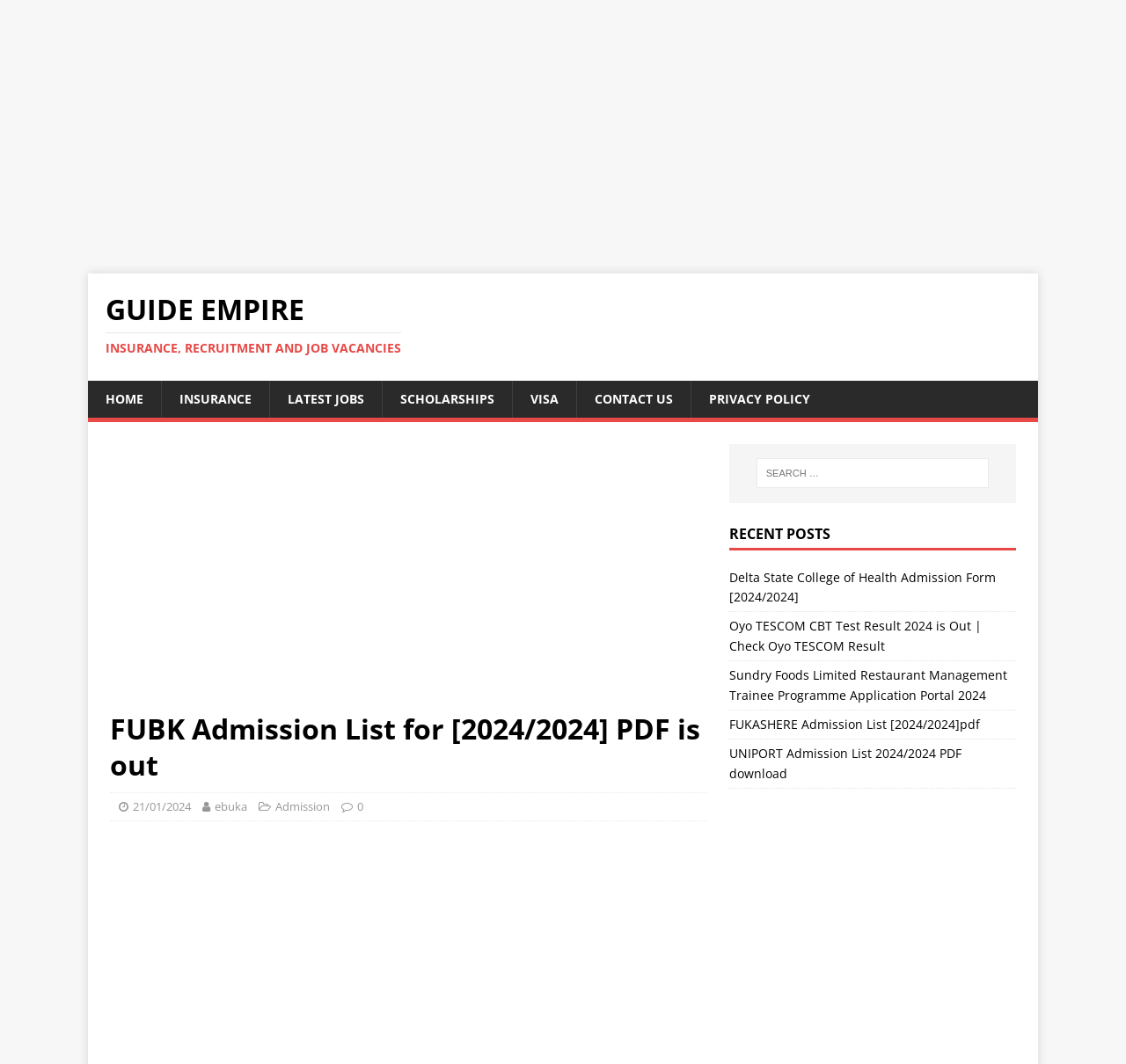Analyze the image and deliver a detailed answer to the question: What is the purpose of the search box?

The search box is located in the top-right corner of the webpage, and its presence suggests that users can search for specific admission lists or related information. The label 'Search for:' next to the search box further supports this conclusion.